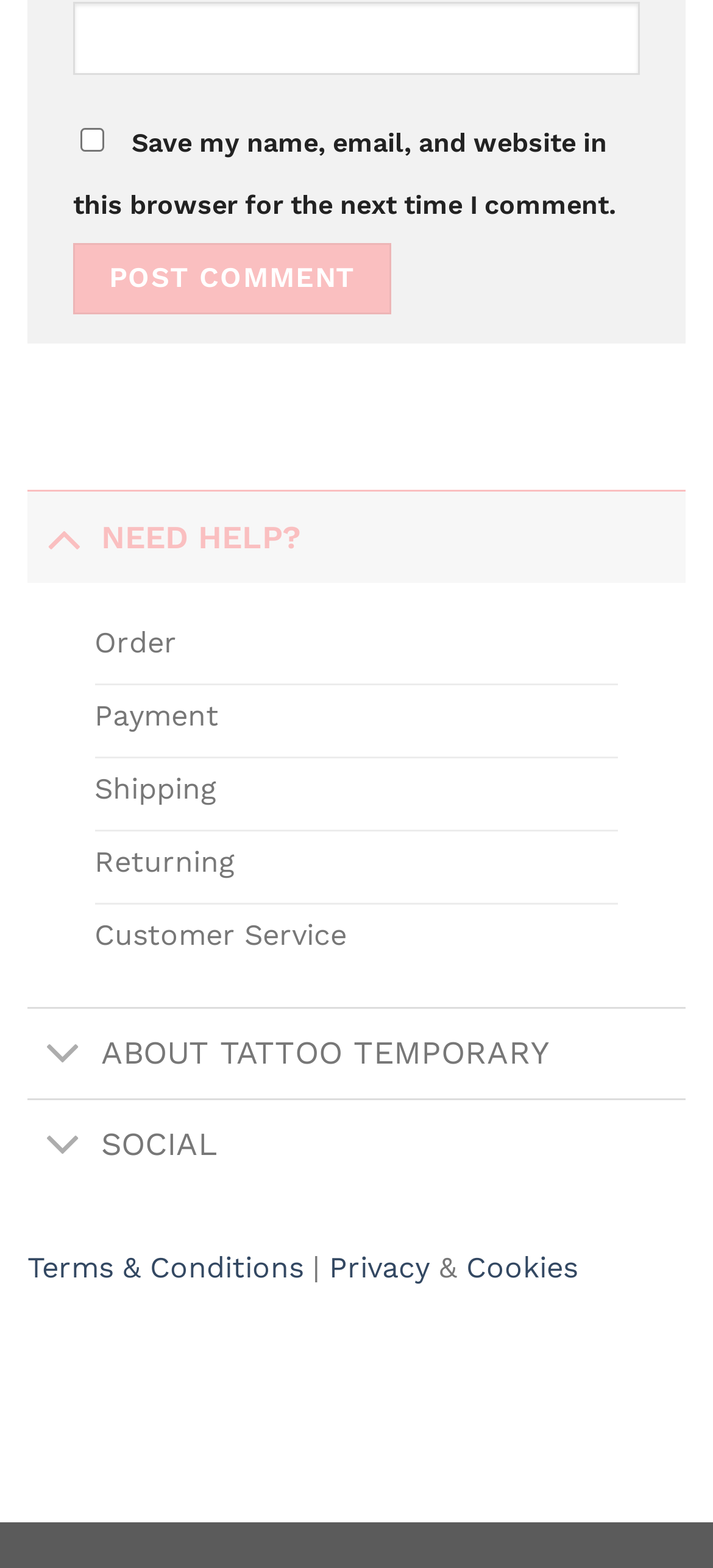Identify the bounding box coordinates for the element you need to click to achieve the following task: "Toggle need help". Provide the bounding box coordinates as four float numbers between 0 and 1, in the form [left, top, right, bottom].

[0.038, 0.313, 0.962, 0.371]